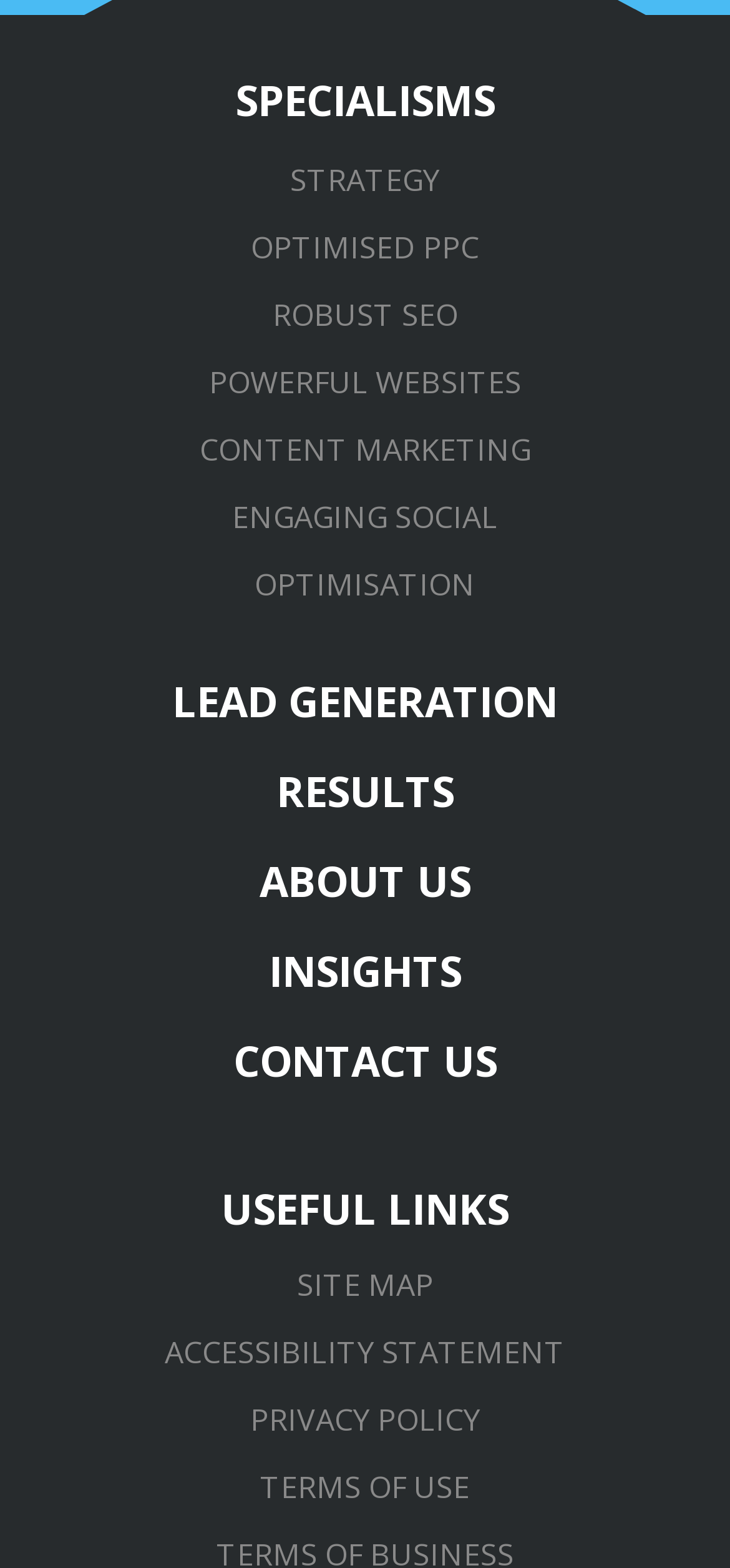What is the last link in the 'USEFUL LINKS' section?
We need a detailed and exhaustive answer to the question. Please elaborate.

The last link in the 'USEFUL LINKS' section is 'TERMS OF USE', which is likely a page that outlines the terms and conditions of using the website or its services.